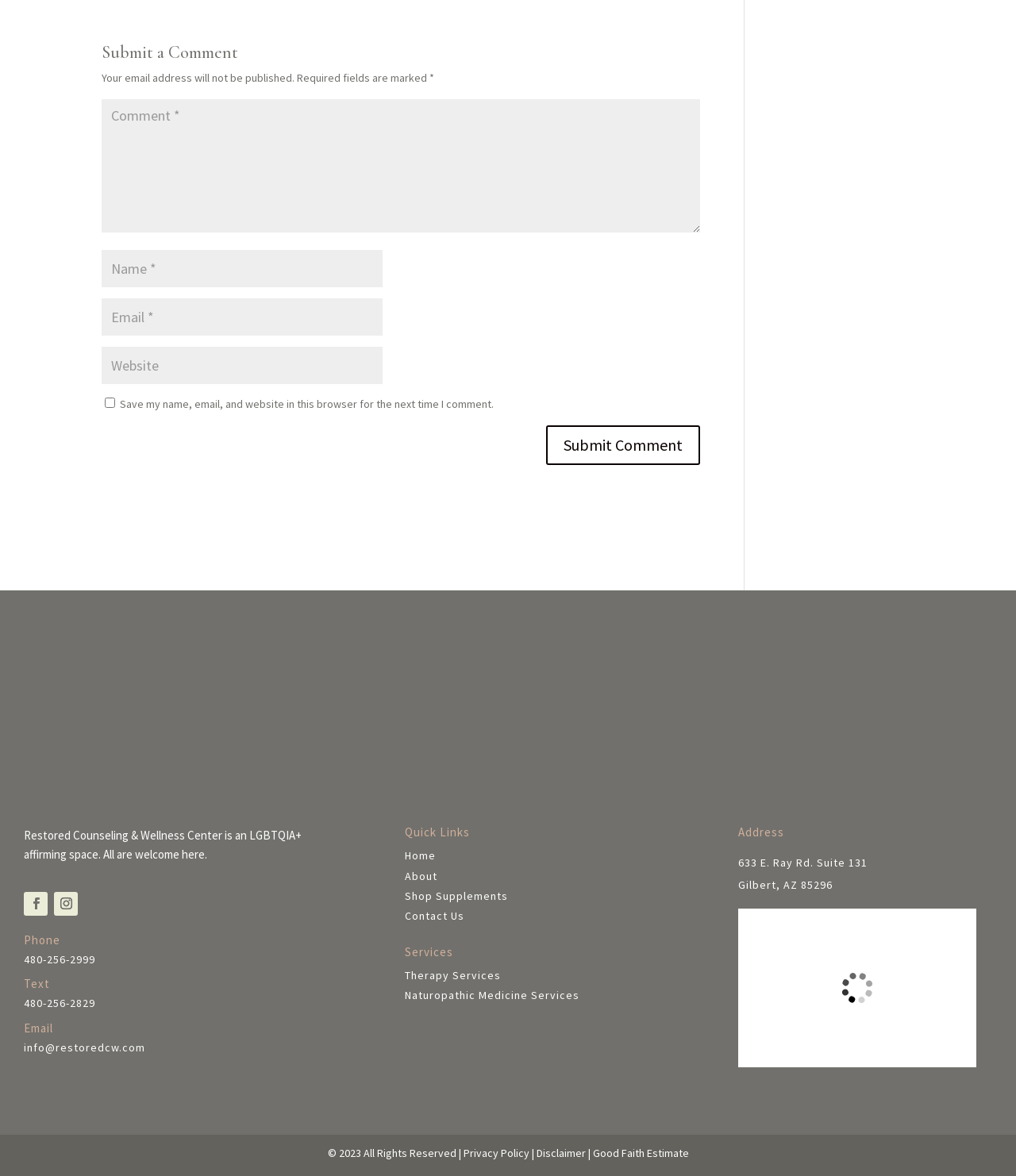How many social media links are there at the bottom of the webpage?
Give a one-word or short phrase answer based on the image.

2